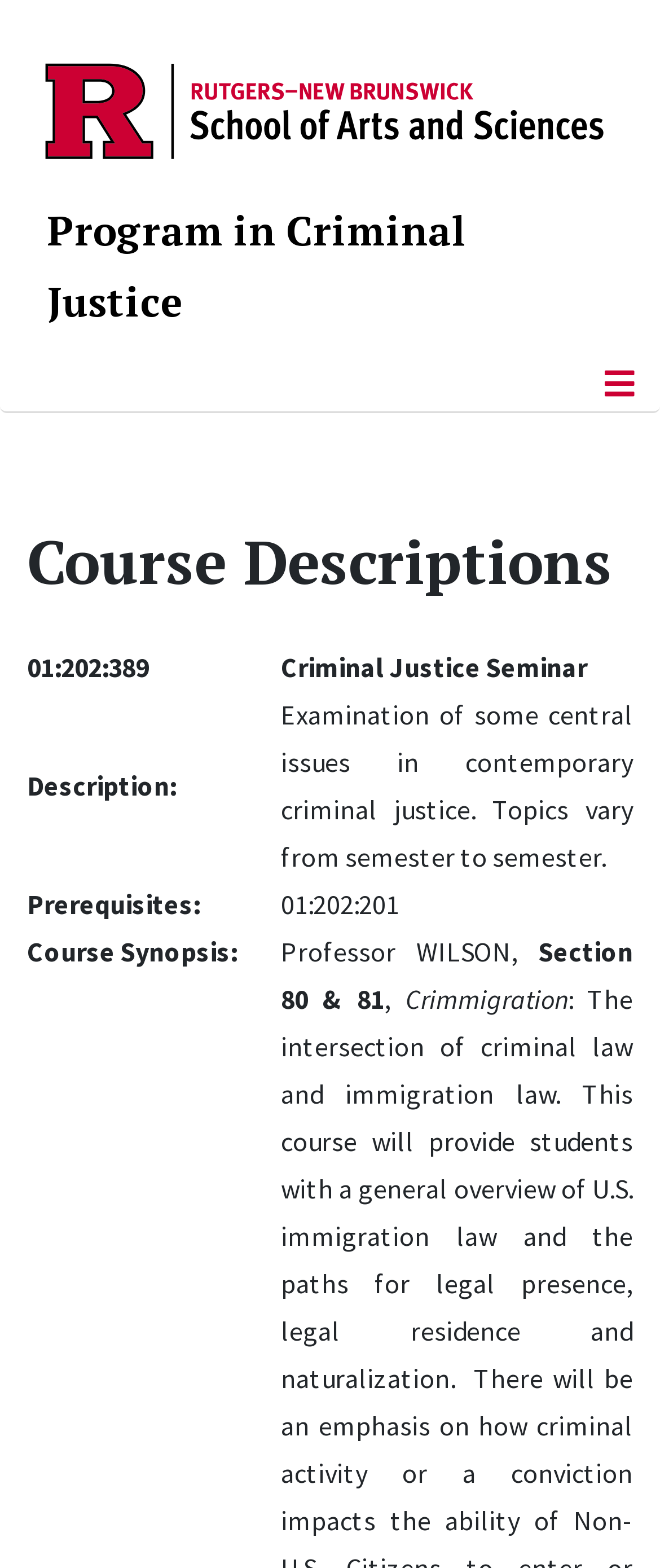Identify the bounding box of the UI element described as follows: "Program in Criminal Justice". Provide the coordinates as four float numbers in the range of 0 to 1 [left, top, right, bottom].

[0.072, 0.13, 0.708, 0.209]